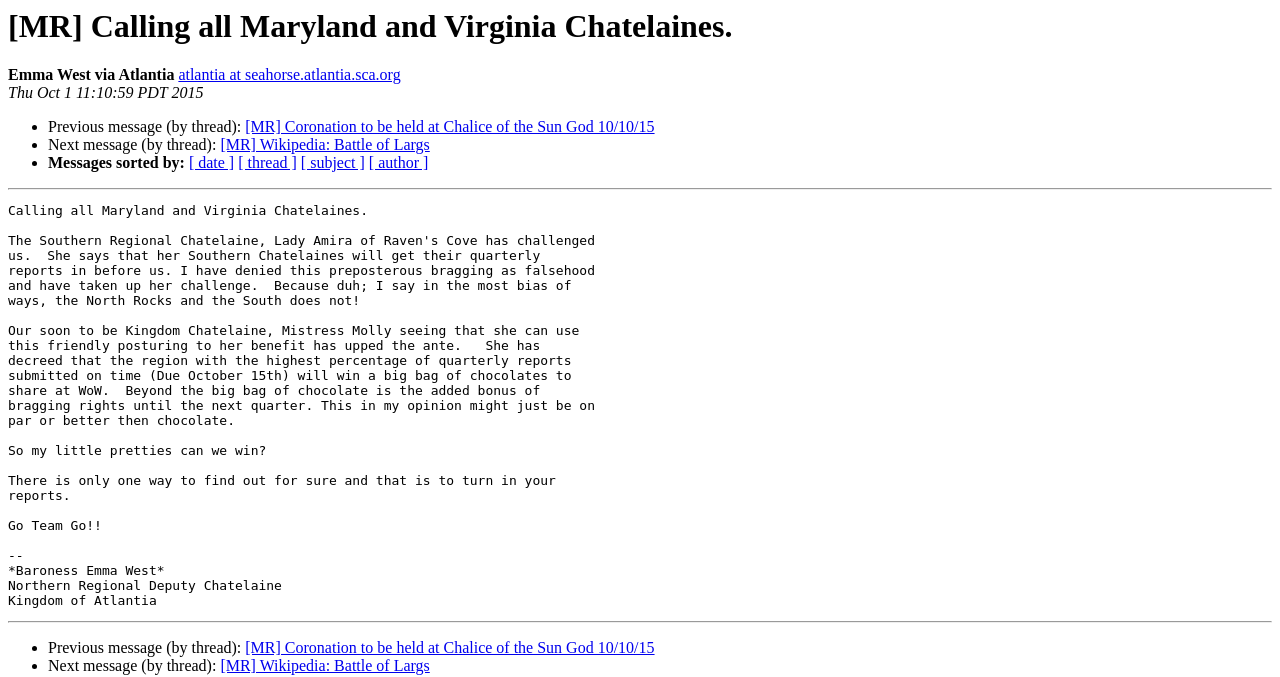Look at the image and write a detailed answer to the question: 
How many horizontal separators are on the page?

The number of horizontal separators can be found by looking at the separators with orientation: horizontal, which are located at different positions on the page.